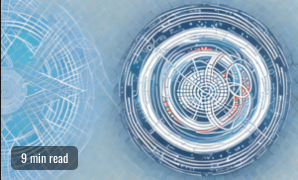Summarize the image with a detailed caption.

The image features a complex, abstract design characterized by intricate circular patterns and overlapping lines, creating a visually engaging, modern aesthetic. This design appears to incorporate shades of blue with vibrant hints of red, suggesting a blend of technology and structure. Accompanying the image is a text label indicating "9 min read," which likely refers to the estimated time it would take to engage with the associated content. The overall composition invites the viewer to explore the subject matter further, hinting at themes of complexity, systems, or possibly data visualization.